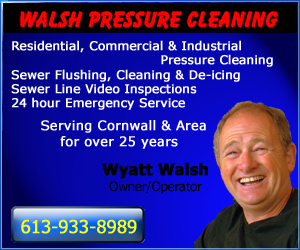Interpret the image and provide an in-depth description.

The image promotes "Walsh Pressure Cleaning," a service specializing in residential, commercial, and industrial pressure cleaning solutions. It highlights key services including sewer flushing, cleaning, de-icing, and sewer line video inspections, emphasizing their 24-hour emergency service. The business boasts over 25 years of experience serving Cornwall and the surrounding area. Featuring a smiling Wyatt Walsh, the owner/operator, the advertisement aims to convey trust and reliability. Contact information is provided prominently for potential customers: "613-933-8989." The background is a vibrant blue with bold red text, making it eye-catching and easy to read.